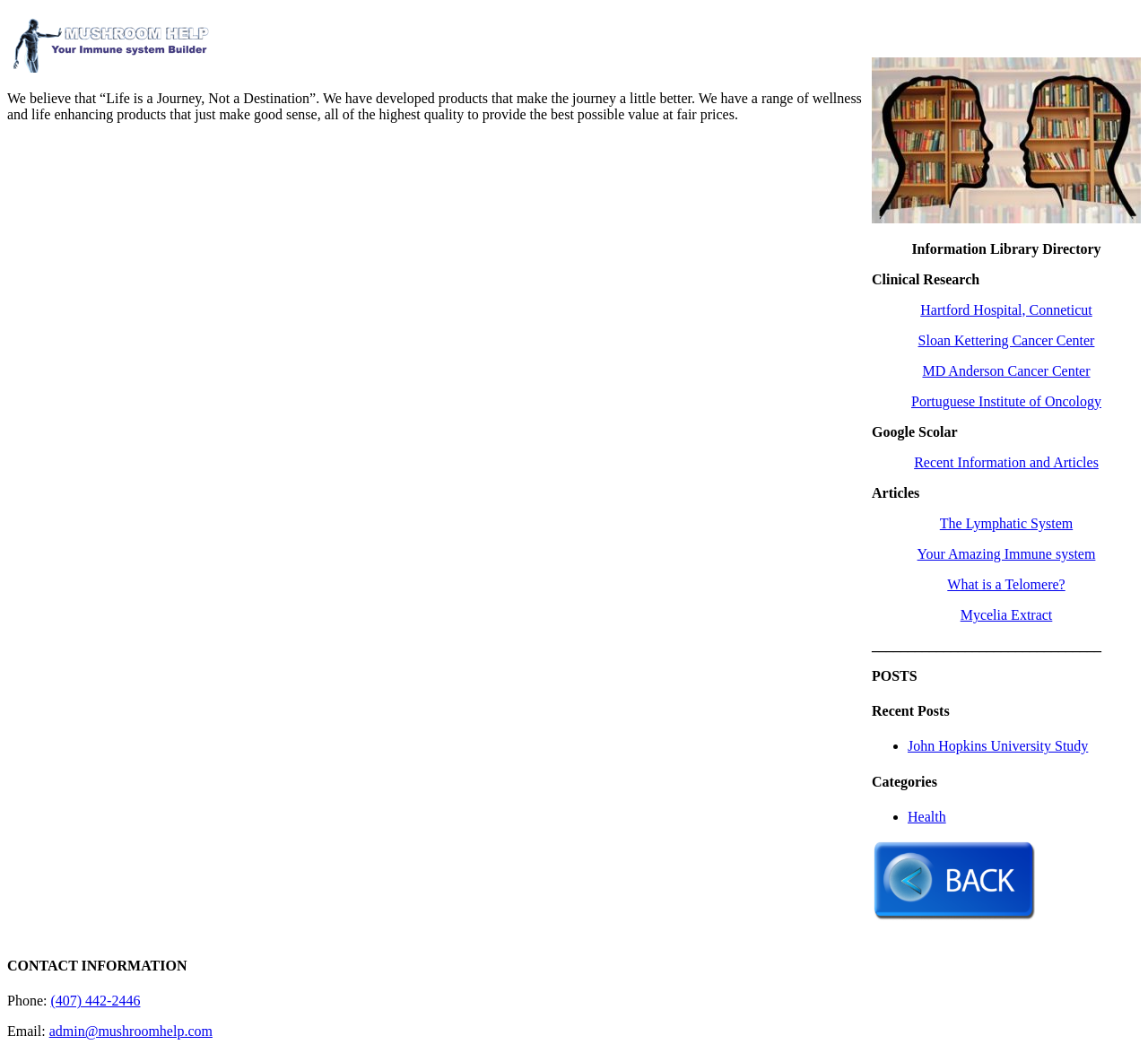Using the element description provided, determine the bounding box coordinates in the format (top-left x, top-left y, bottom-right x, bottom-right y). Ensure that all values are floating point numbers between 0 and 1. Element description: Health

[0.791, 0.762, 0.824, 0.776]